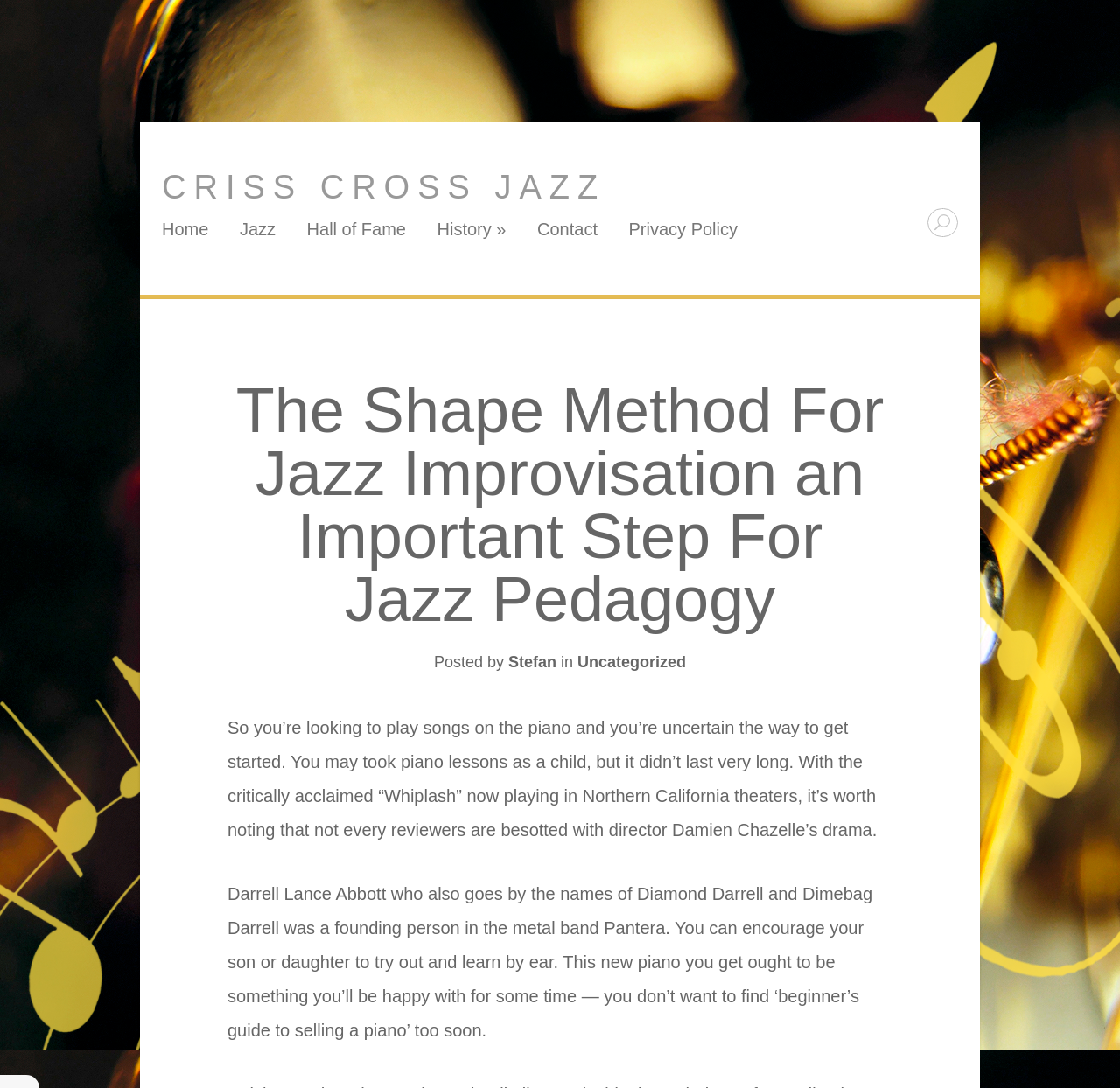Specify the bounding box coordinates of the element's area that should be clicked to execute the given instruction: "Search for something". The coordinates should be four float numbers between 0 and 1, i.e., [left, top, right, bottom].

[0.828, 0.191, 0.855, 0.218]